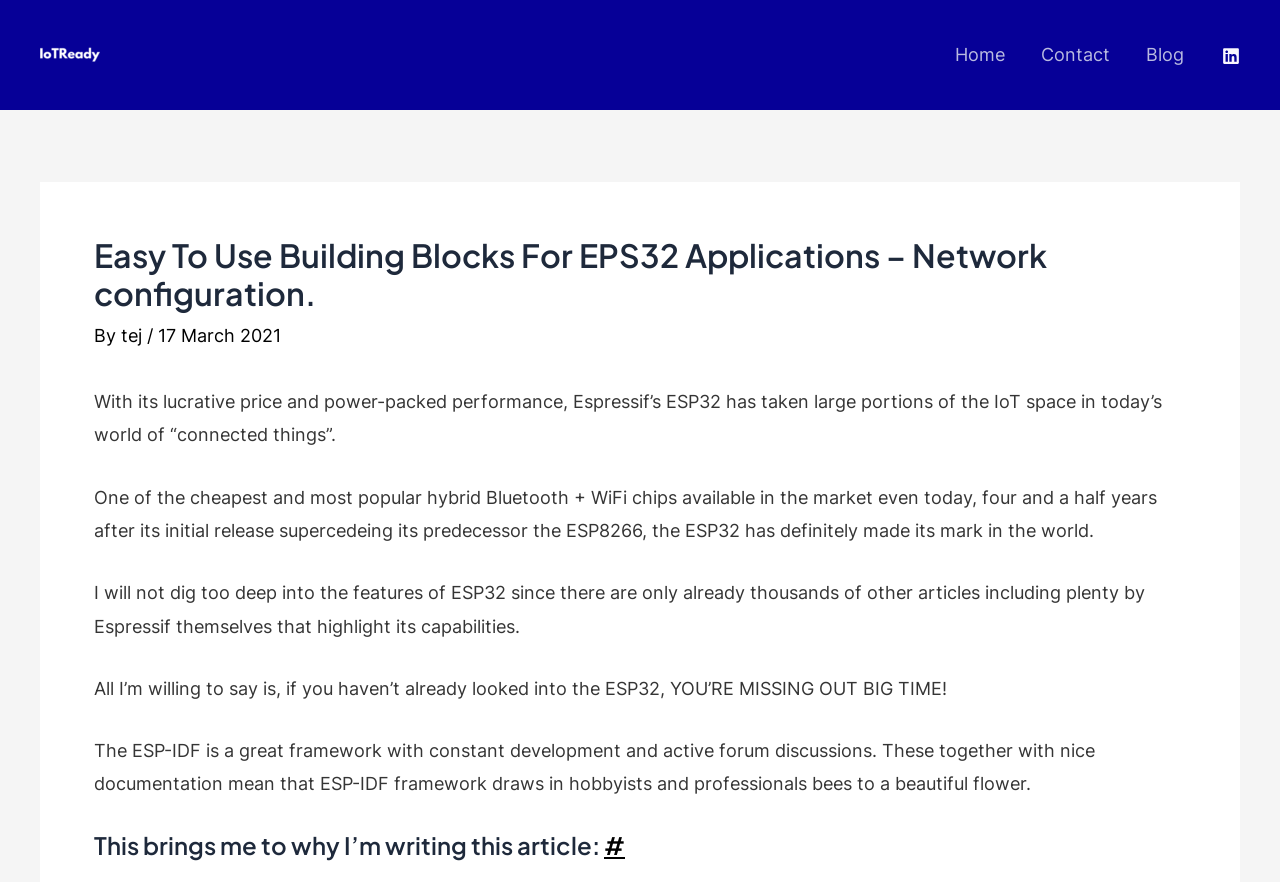What is the purpose of the ESP-IDF framework?
Please provide a detailed and thorough answer to the question.

The webpage states that the ESP-IDF framework has 'constant development and active forum discussions' and 'nice documentation', implying that its purpose is to facilitate development and provide documentation for users.